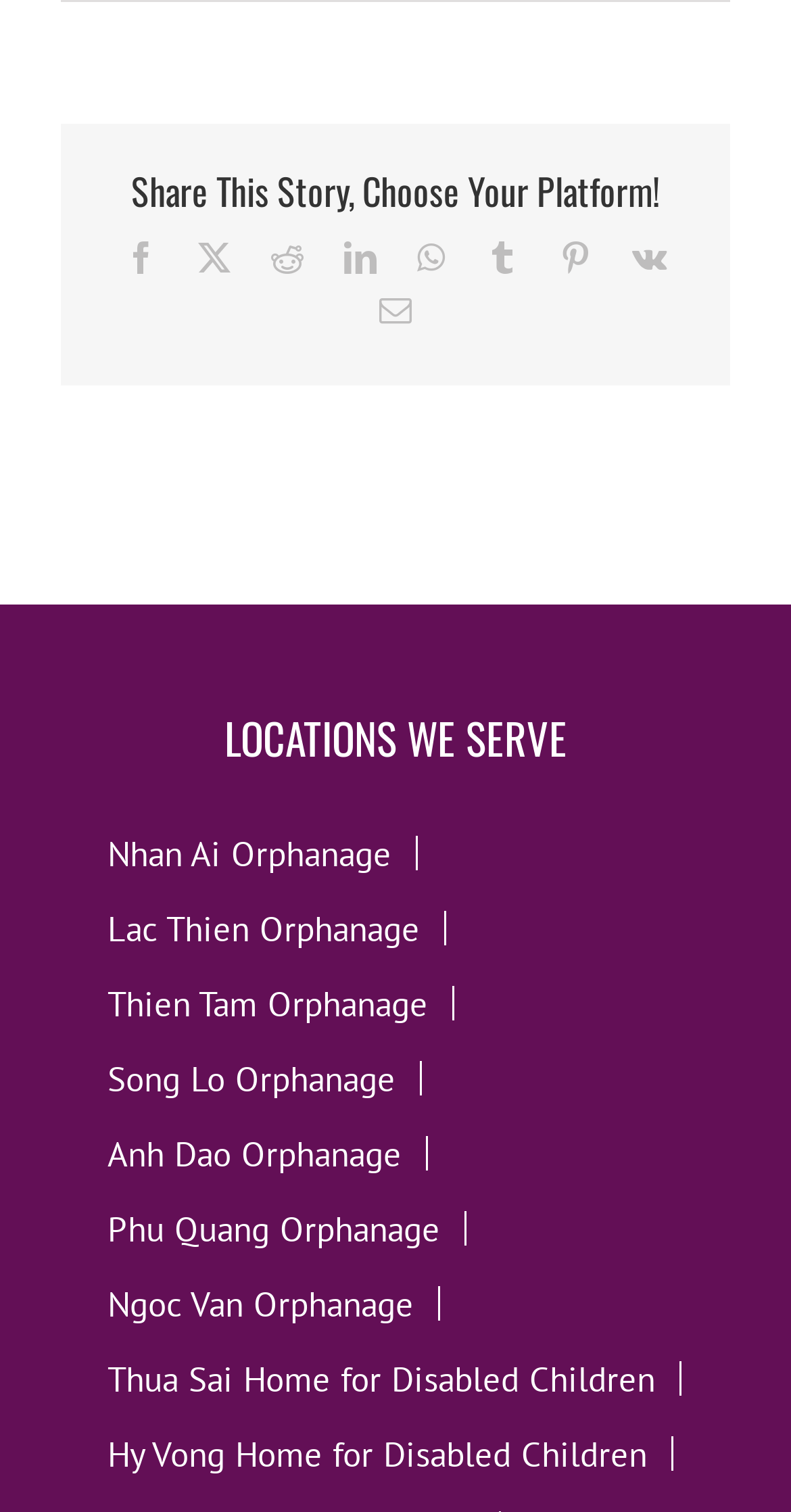What is the last orphanage listed?
Please respond to the question with a detailed and well-explained answer.

The last orphanage listed under the 'LOCATIONS WE SERVE' section is 'Hy Vong Home for Disabled Children', which is located at the bottom of the list.